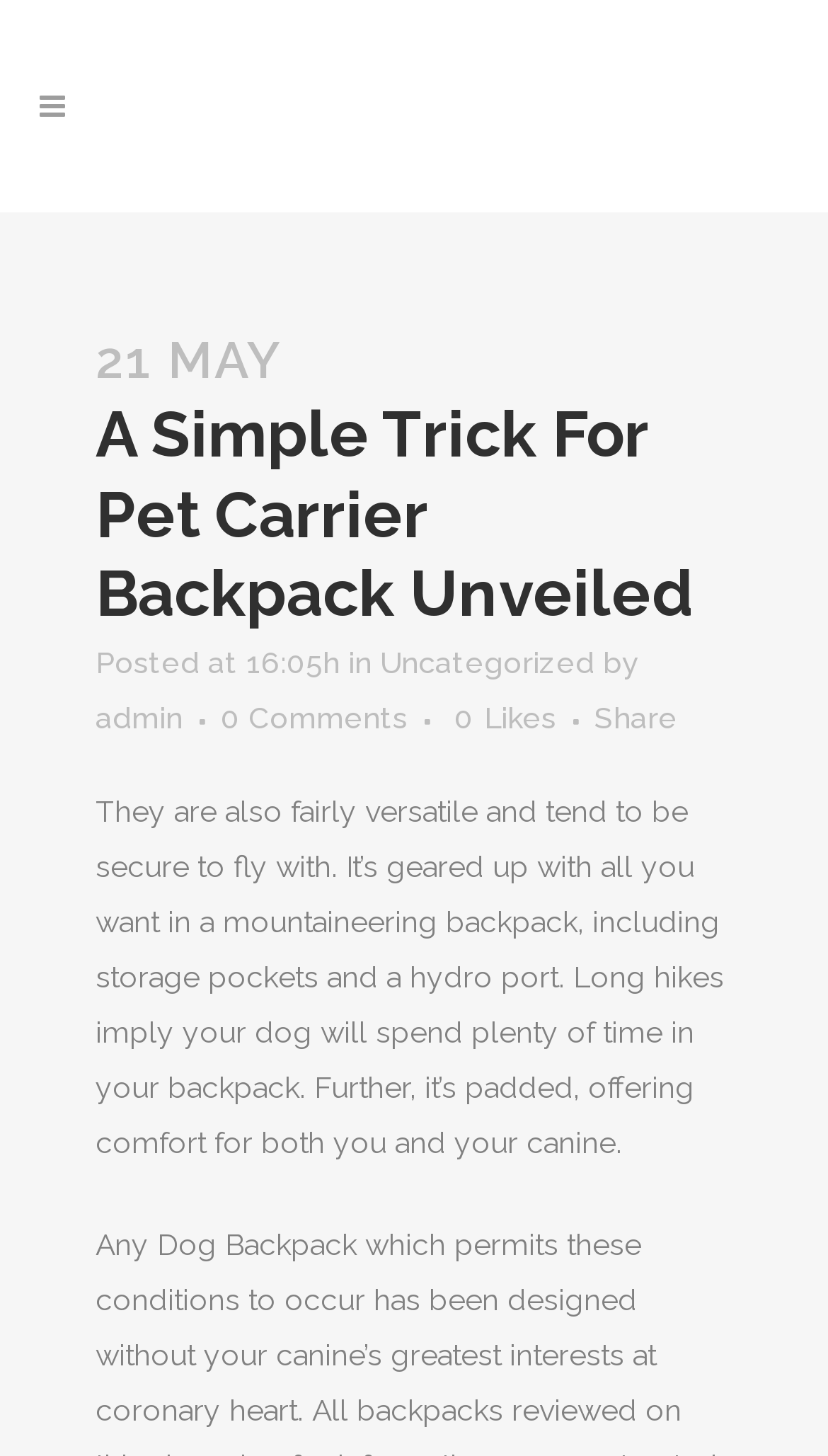Can you give a detailed response to the following question using the information from the image? Is the pet carrier backpack suitable for hiking?

I found that the pet carrier backpack is suitable for hiking by reading the text that says 'It’s geared up with all you want in a mountaineering backpack, including storage pockets and a hydro port.' which suggests that it is designed for hiking activities.